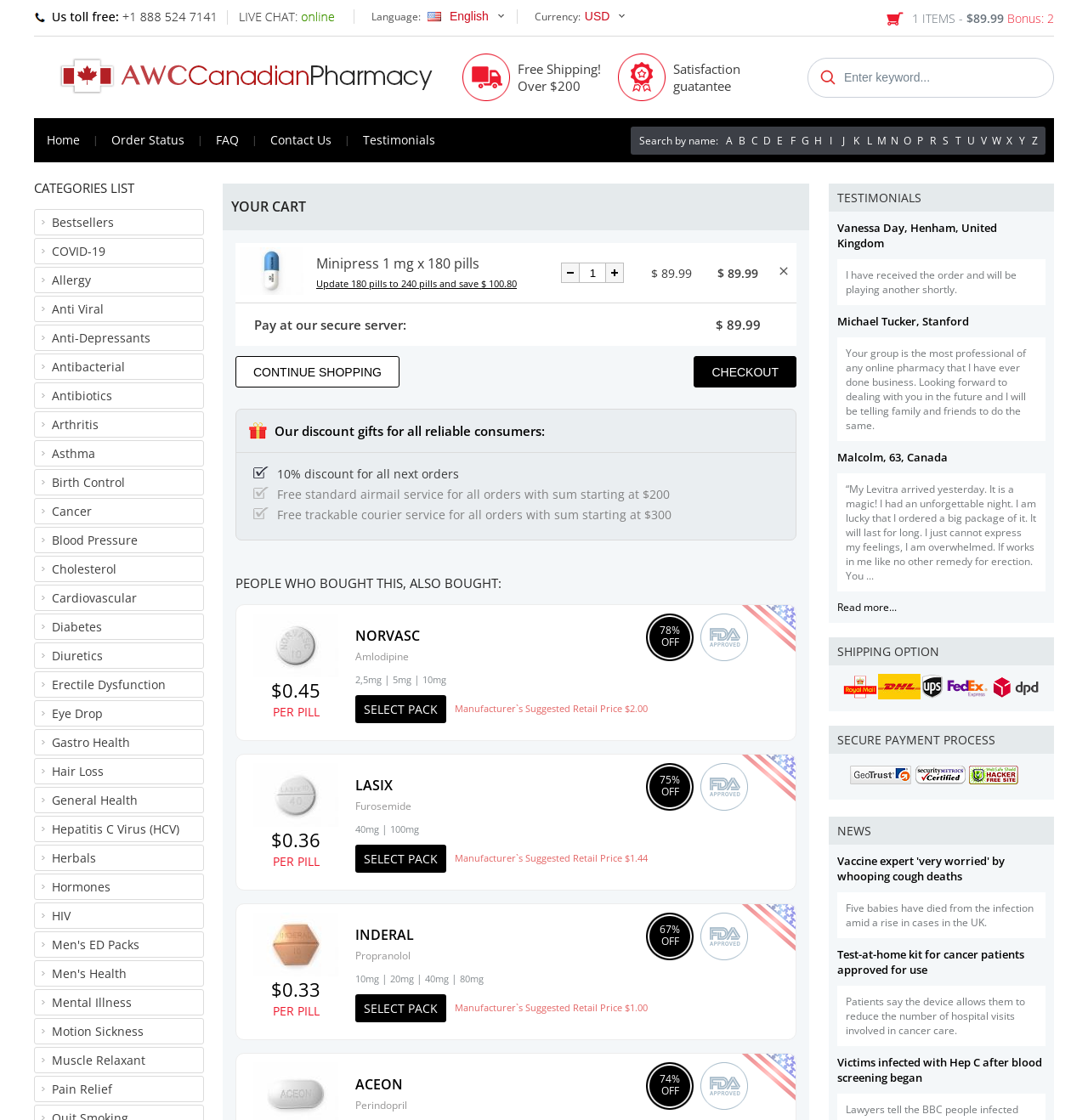Could you indicate the bounding box coordinates of the region to click in order to complete this instruction: "select language".

[0.387, 0.008, 0.488, 0.023]